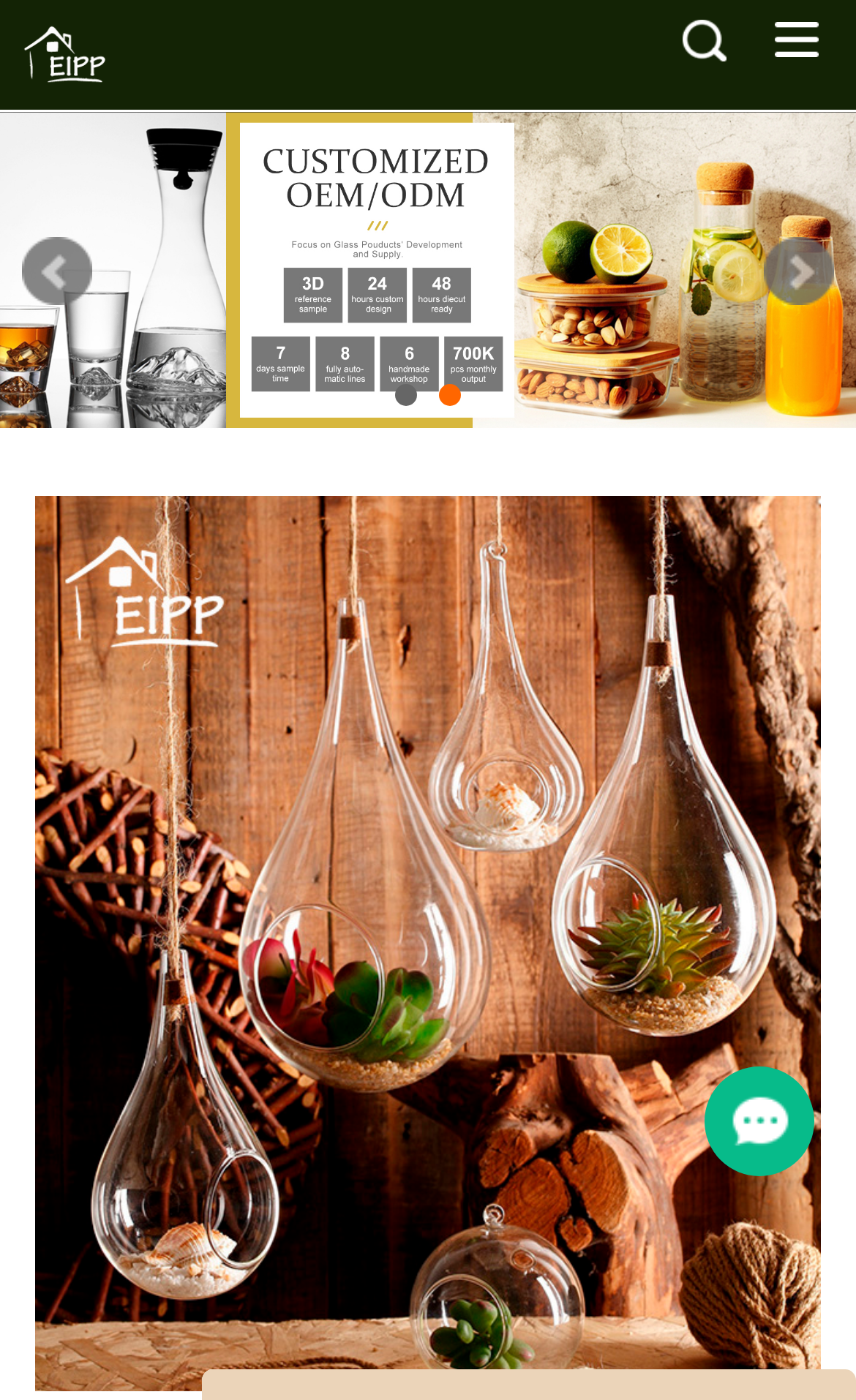Provide a short answer using a single word or phrase for the following question: 
What is the purpose of the company?

Tabletop decoration and glass tableware